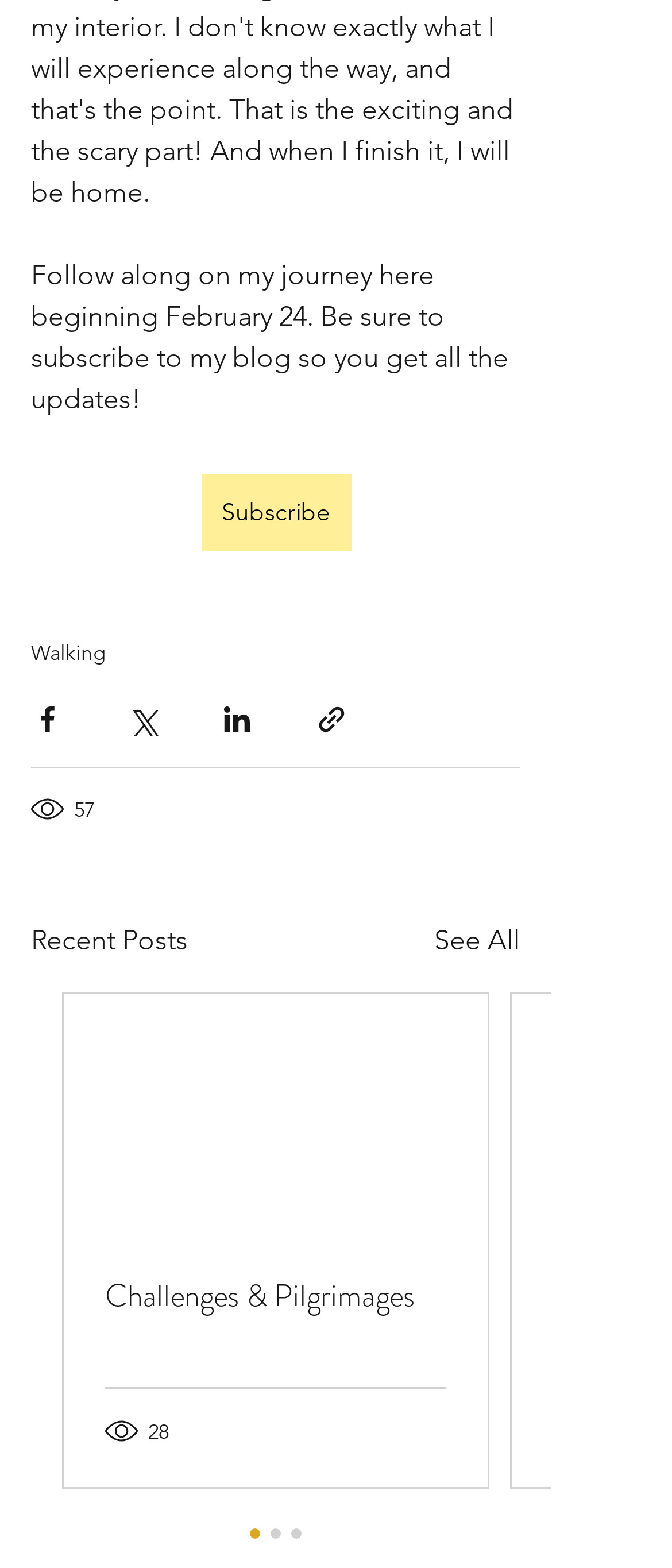Identify the bounding box coordinates necessary to click and complete the given instruction: "See all recent posts".

[0.646, 0.587, 0.774, 0.613]